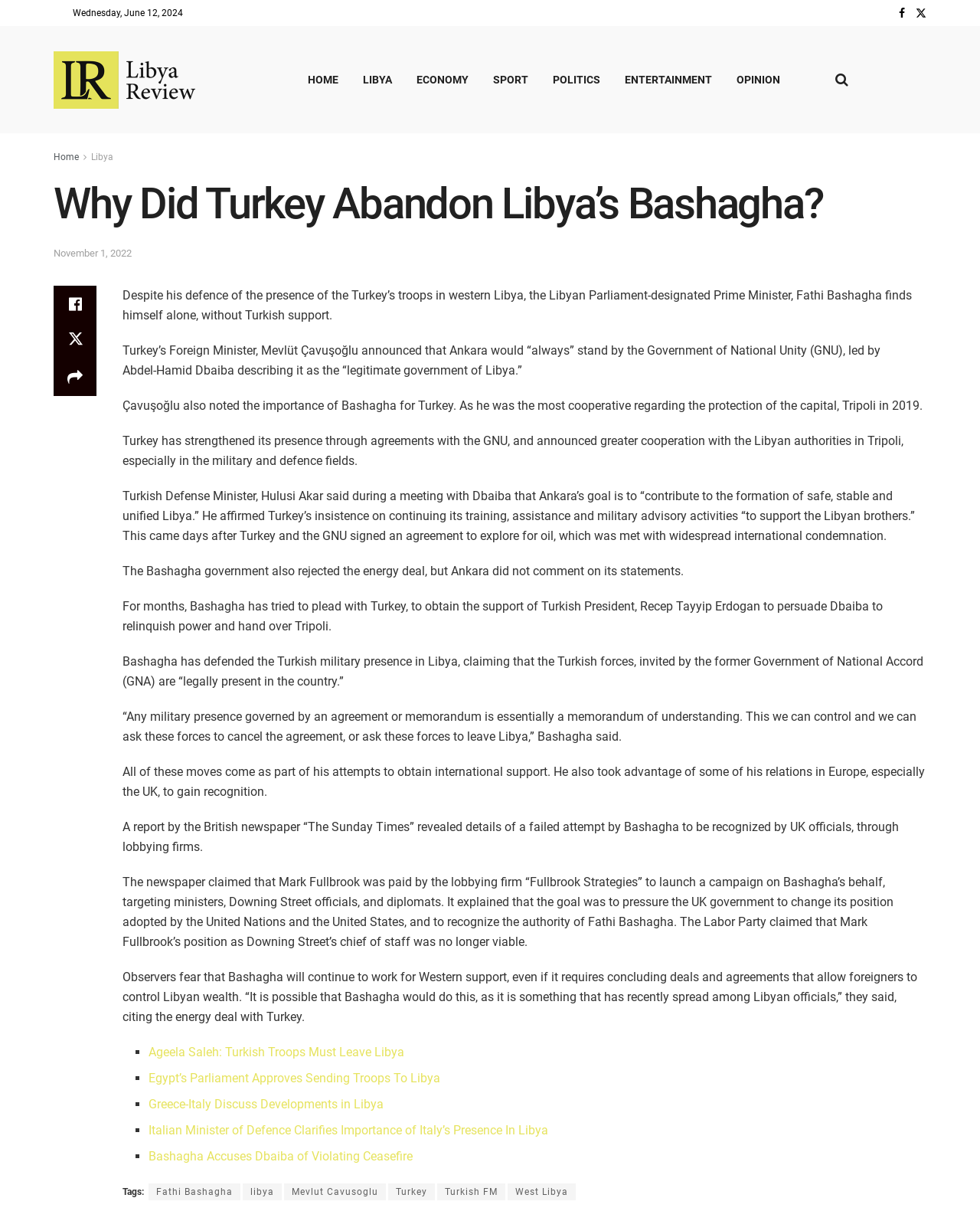Refer to the screenshot and answer the following question in detail:
What is the name of the Libyan Prime Minister mentioned in the article?

I found the name of the Libyan Prime Minister by reading the article, which mentions Fathi Bashagha as the Libyan Parliament-designated Prime Minister.